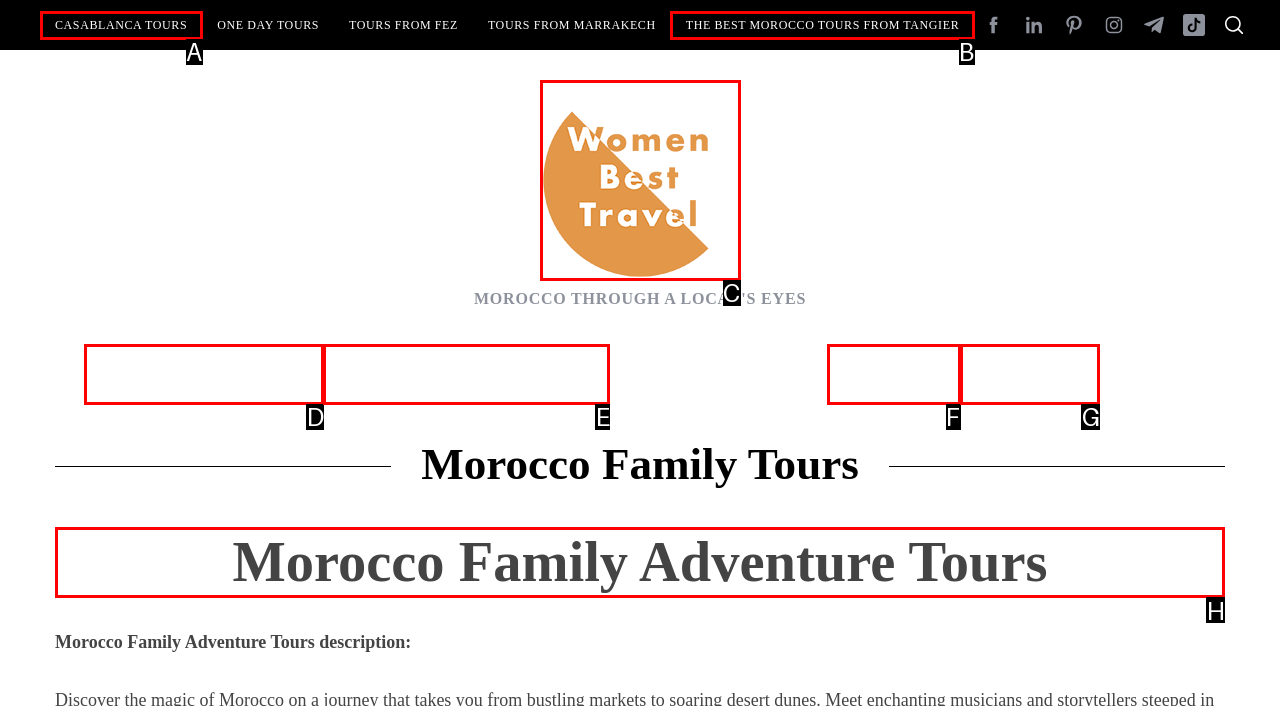Select the correct HTML element to complete the following task: Read about Morocco Family Adventure Tours
Provide the letter of the choice directly from the given options.

H